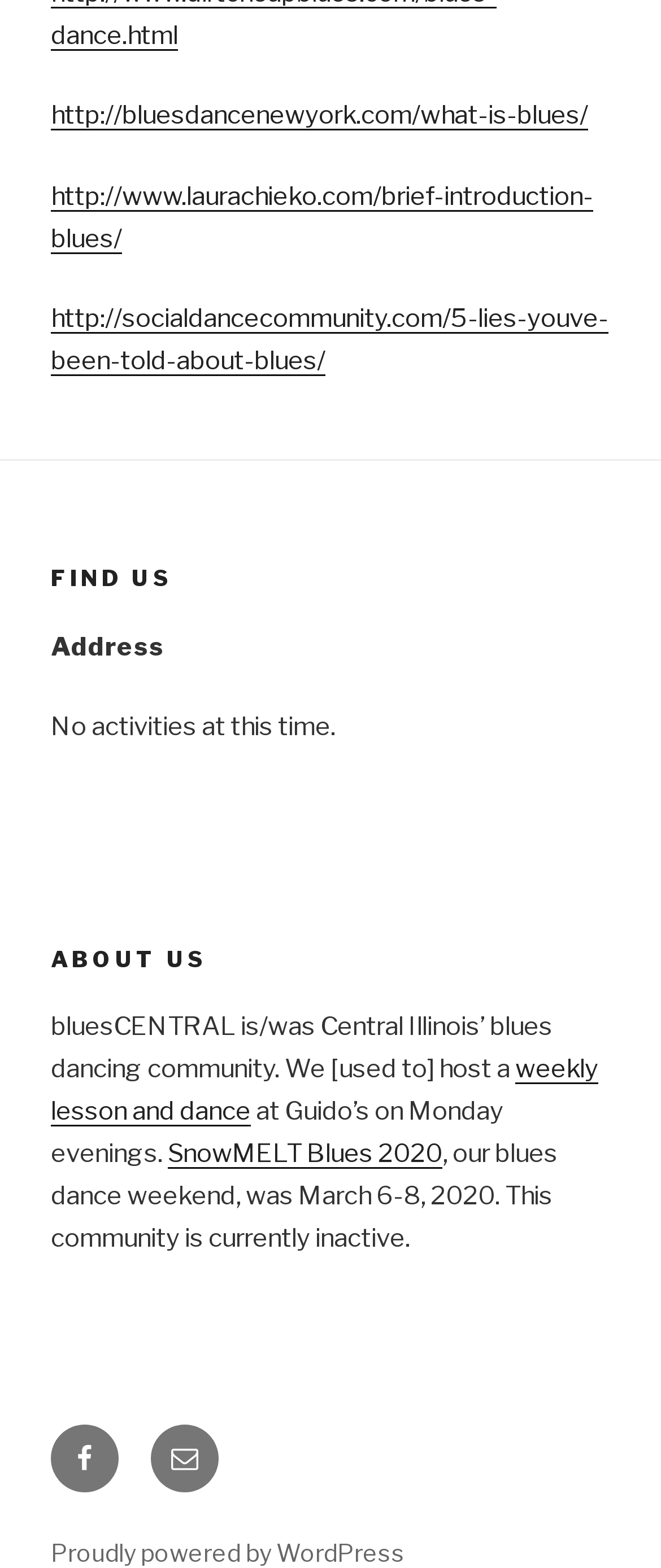What is the name of the blues dancing community?
Based on the screenshot, provide your answer in one word or phrase.

bluesCENTRAL